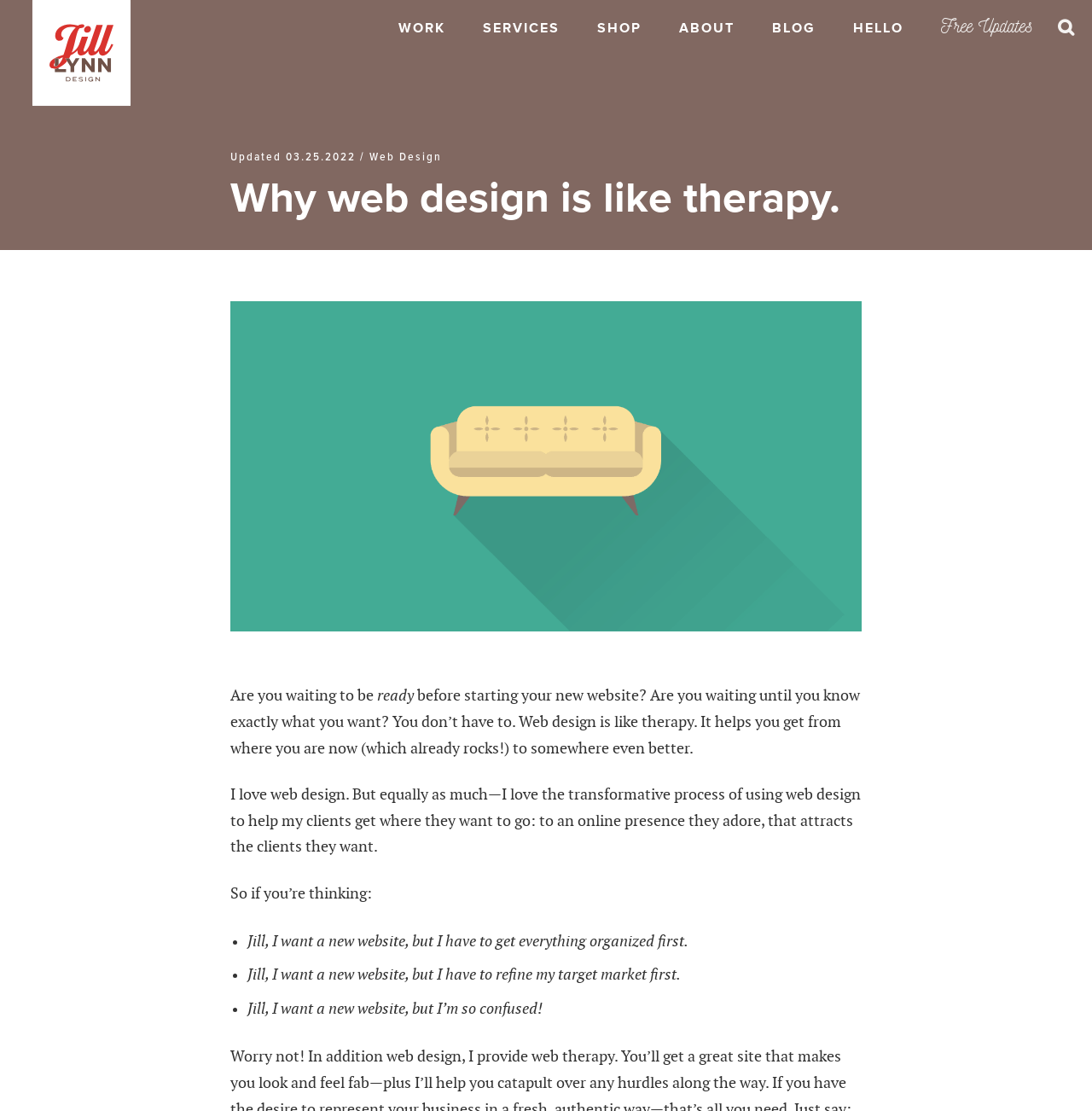Identify the bounding box coordinates of the section to be clicked to complete the task described by the following instruction: "Read the blog". The coordinates should be four float numbers between 0 and 1, formatted as [left, top, right, bottom].

[0.691, 0.0, 0.762, 0.051]